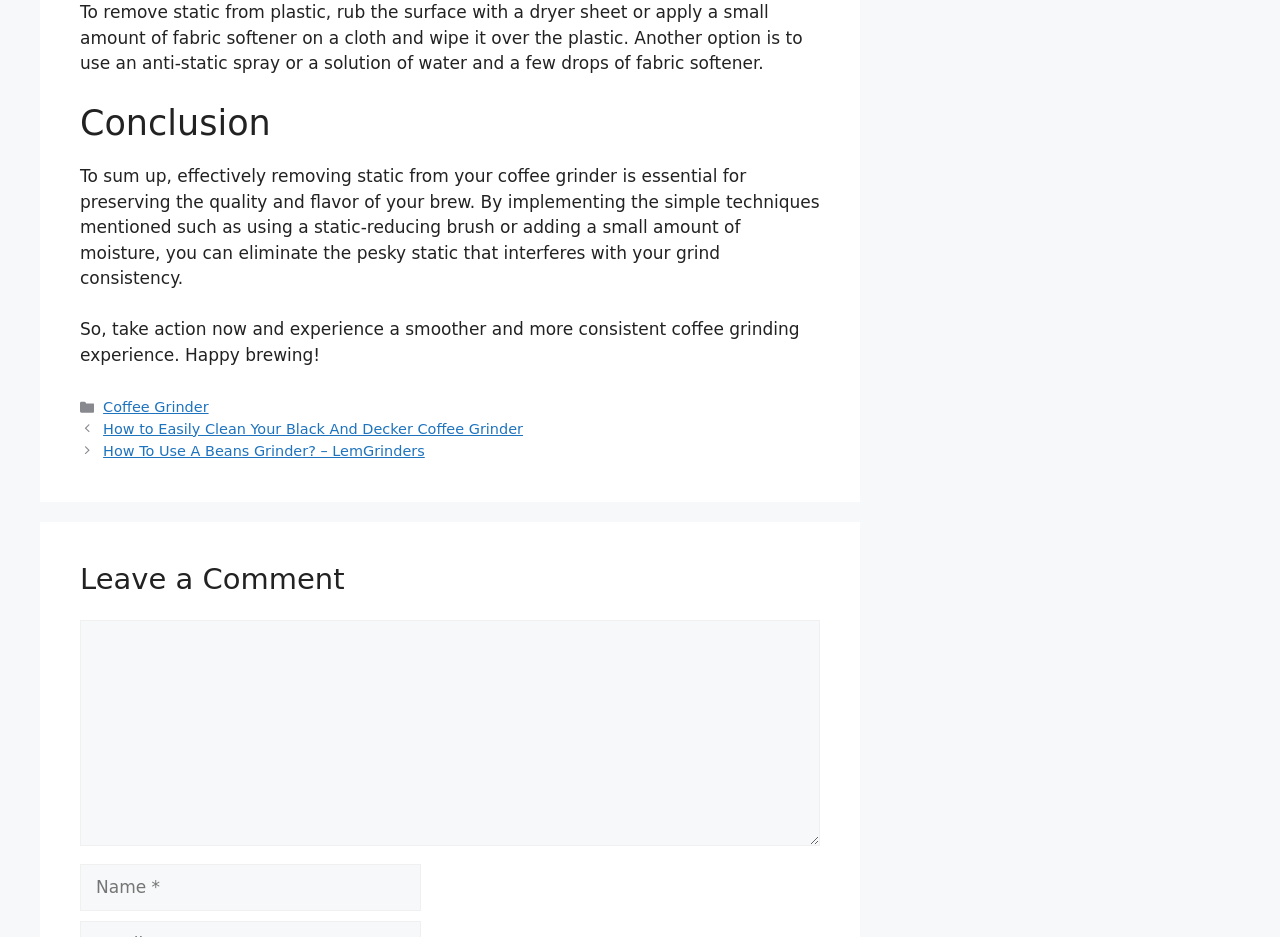How can you eliminate static from plastic?
Look at the image and construct a detailed response to the question.

The webpage provides a tip to remove static from plastic by rubbing the surface with a dryer sheet or applying a small amount of fabric softener on a cloth and wiping it over the plastic.